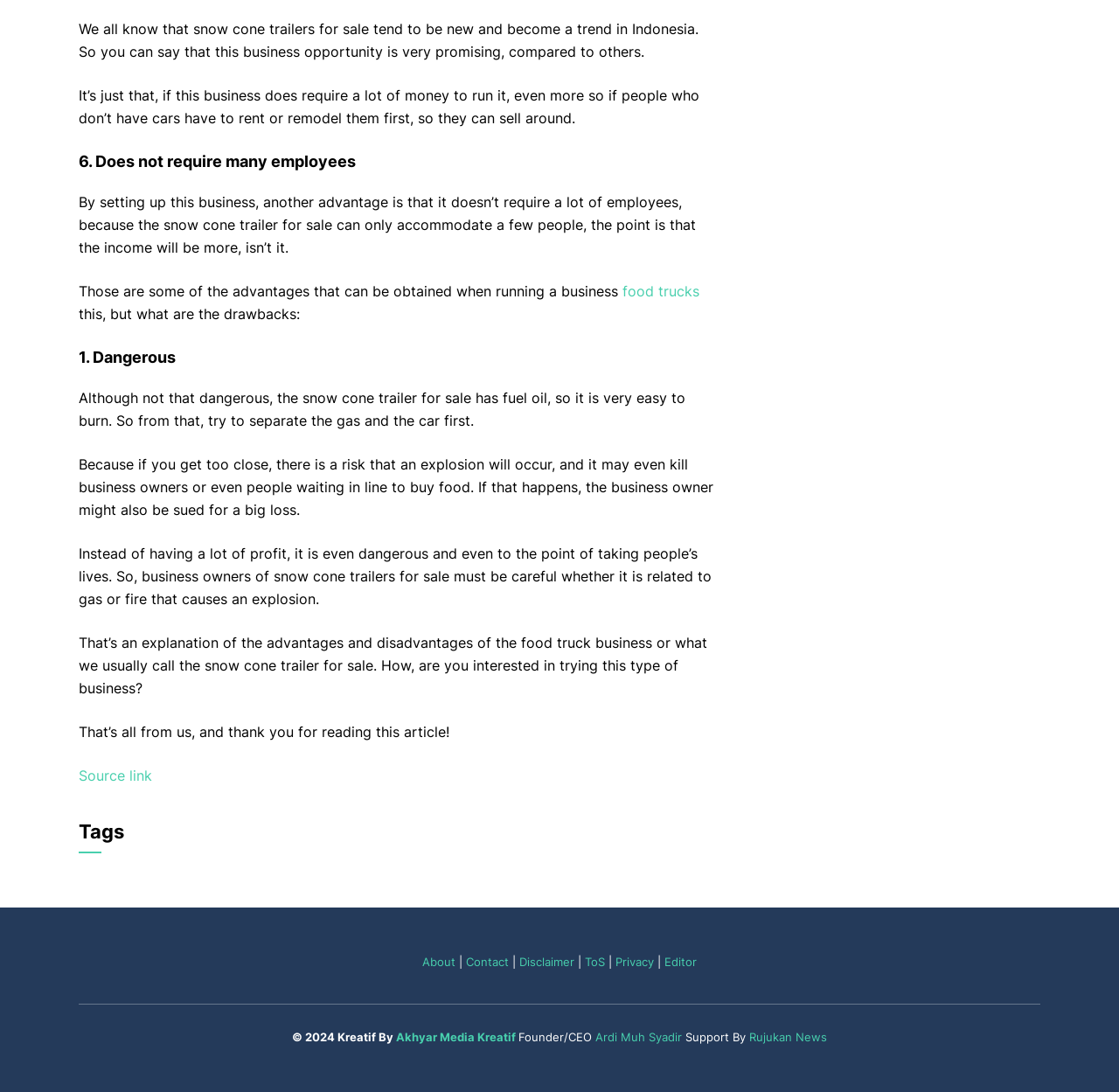Find the bounding box coordinates for the element that must be clicked to complete the instruction: "Get legal help by submitting the form". The coordinates should be four float numbers between 0 and 1, indicated as [left, top, right, bottom].

None